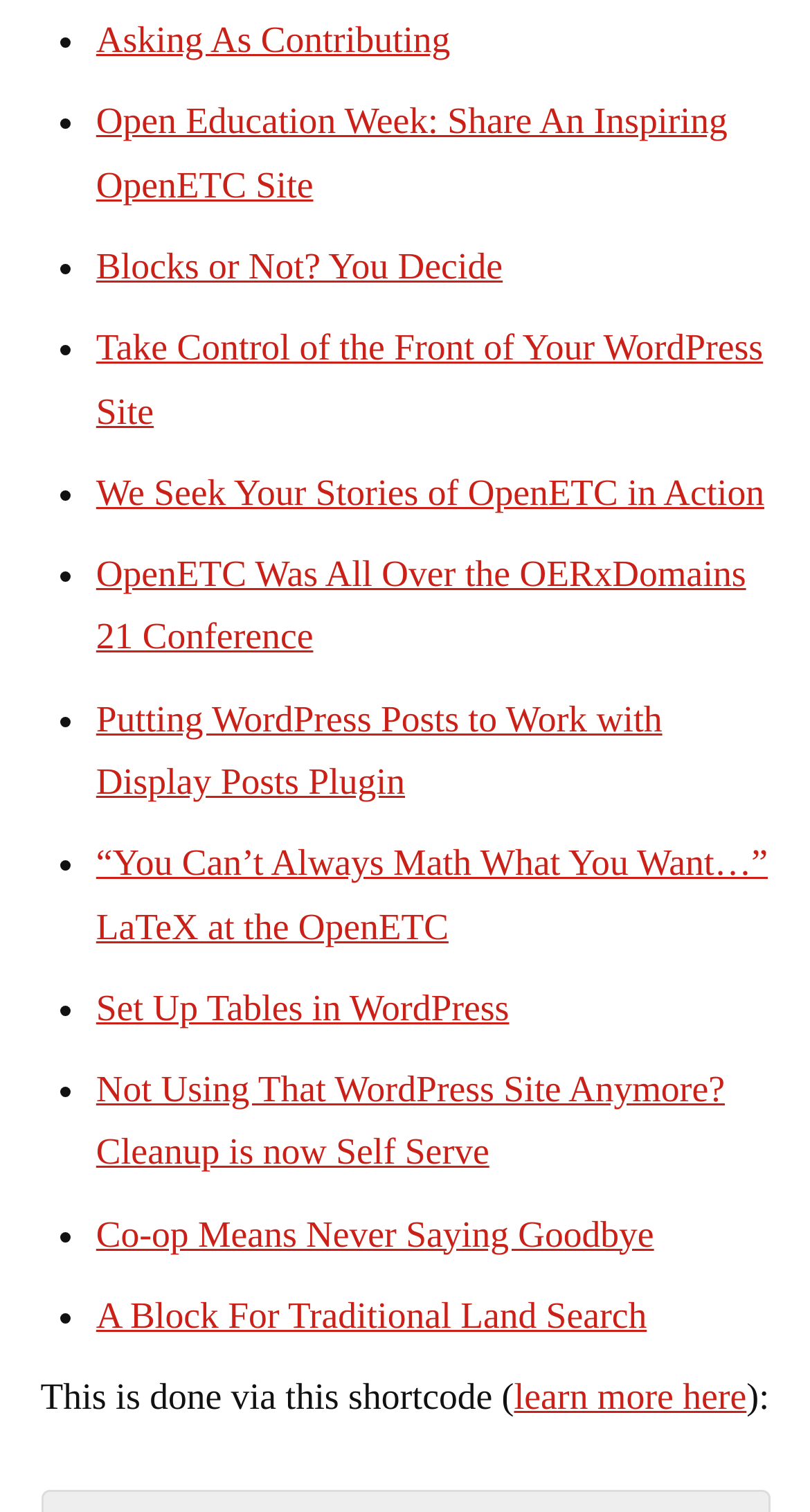Given the description "Asking As Contributing", provide the bounding box coordinates of the corresponding UI element.

[0.119, 0.013, 0.556, 0.04]